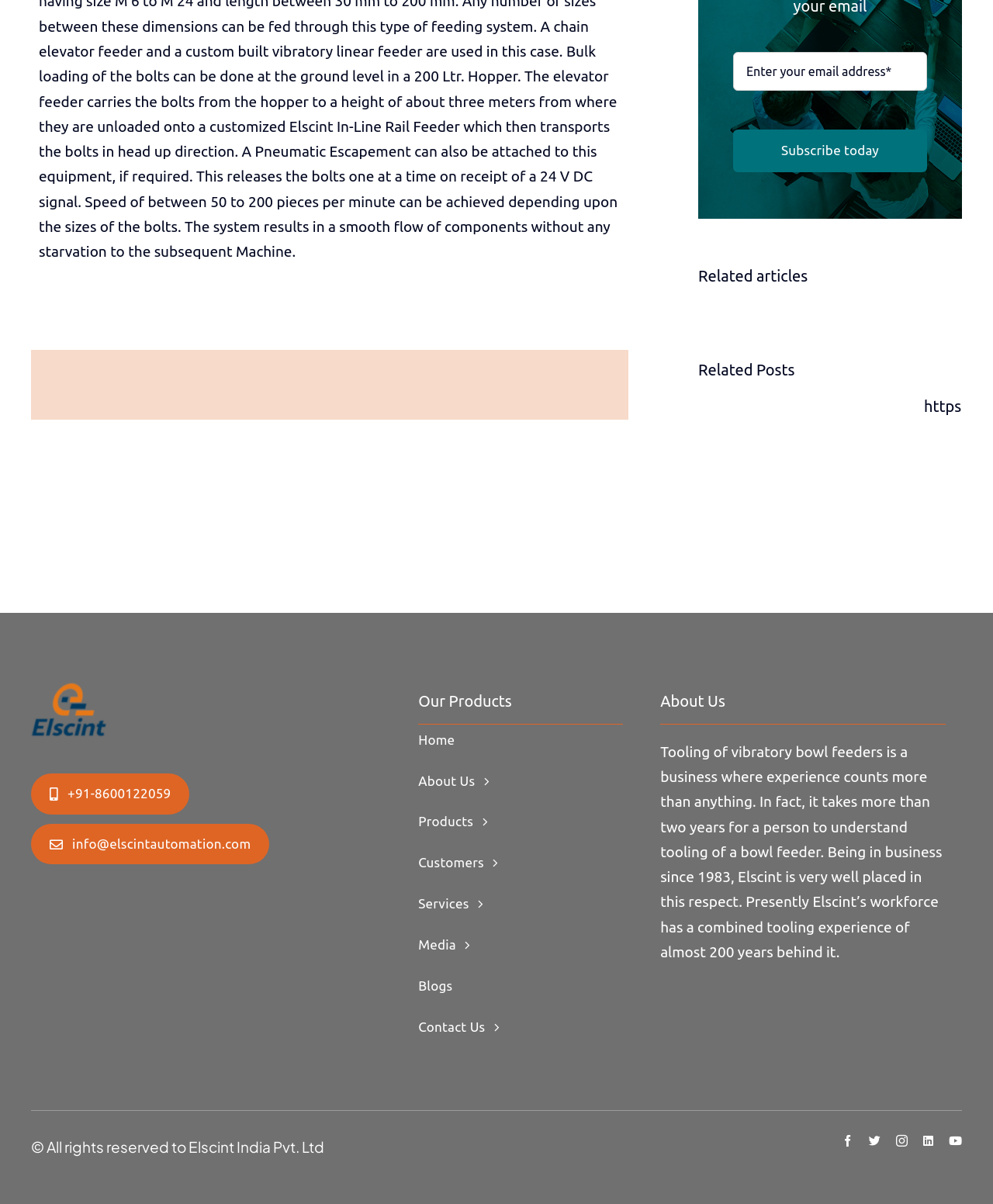Bounding box coordinates are given in the format (top-left x, top-left y, bottom-right x, bottom-right y). All values should be floating point numbers between 0 and 1. Provide the bounding box coordinate for the UI element described as: Subscribe todaySubscribe today

[0.738, 0.107, 0.934, 0.143]